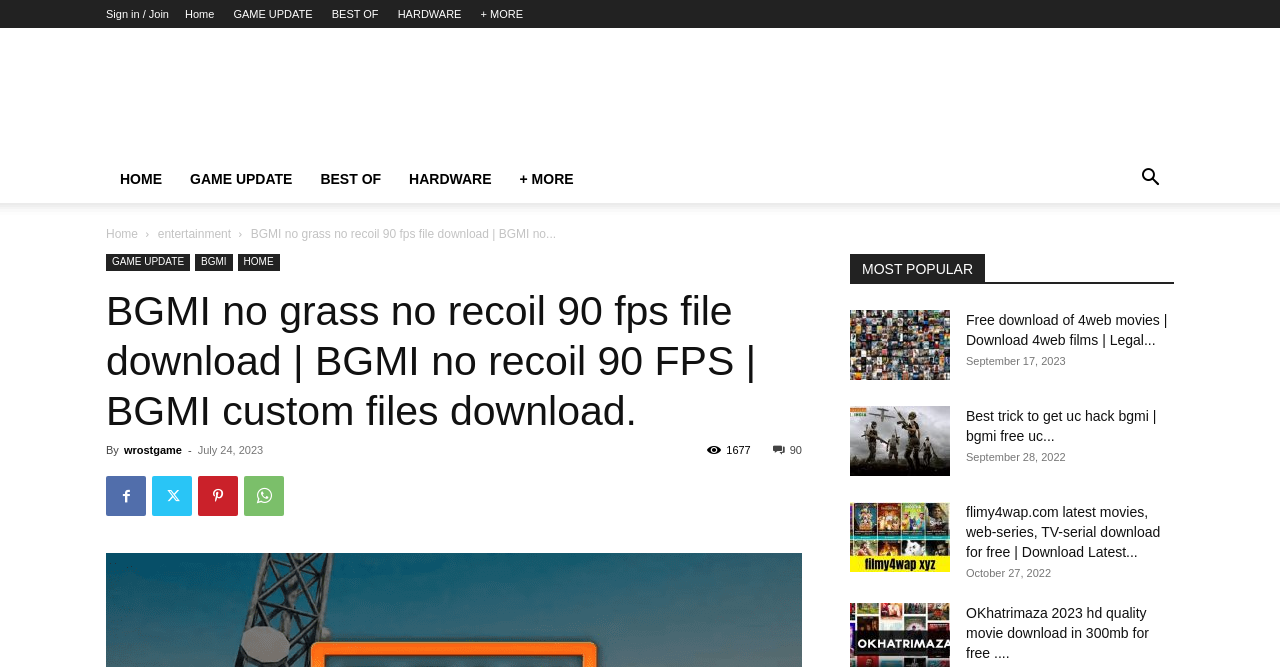How many social media links are there?
Based on the image content, provide your answer in one word or a short phrase.

4